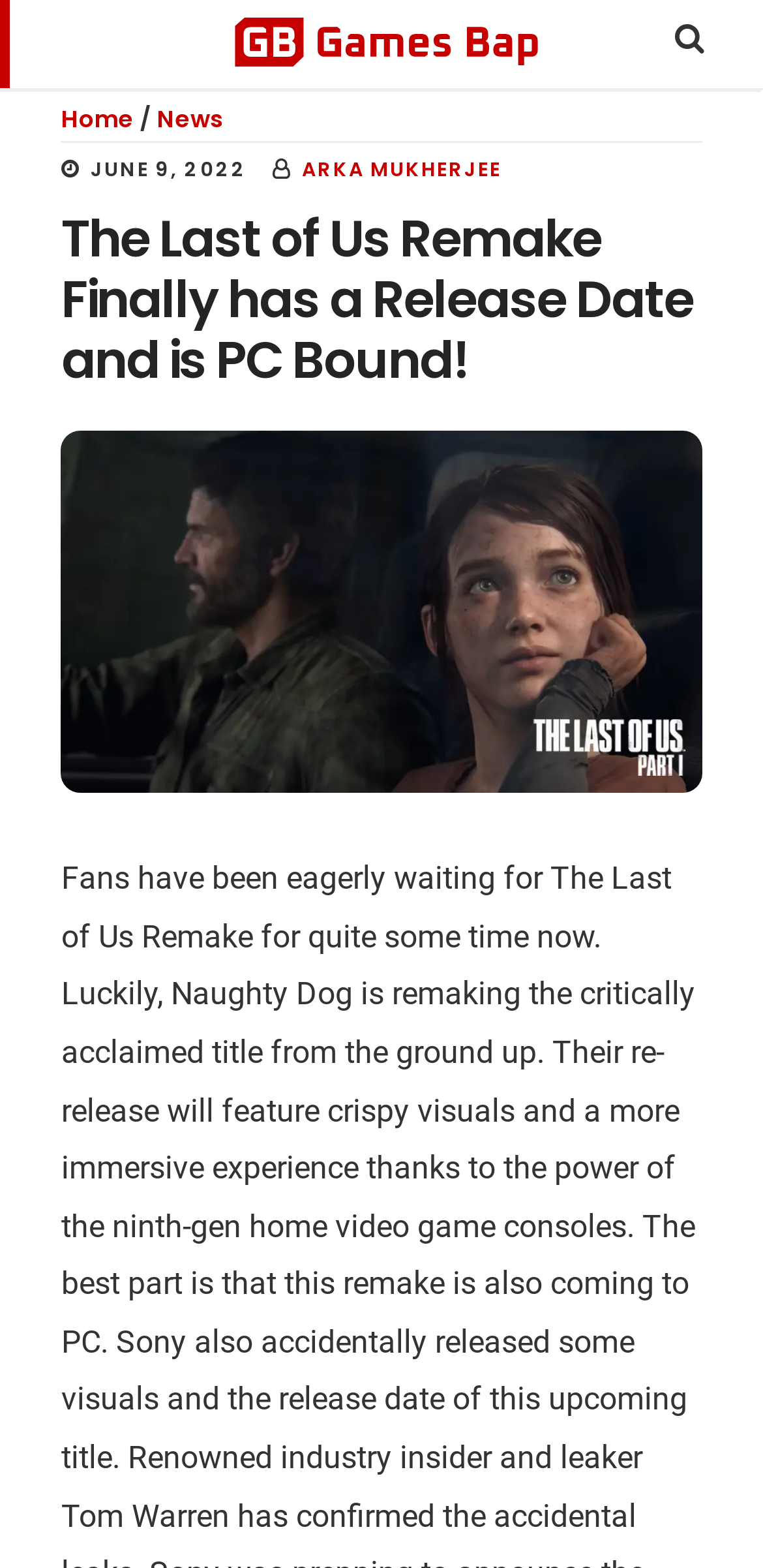What is the topic of the main article?
Please give a detailed and elaborate explanation in response to the question.

The topic of the main article can be determined by looking at the heading of the article, which says 'The Last of Us Remake Finally has a Release Date and is PC Bound!'.